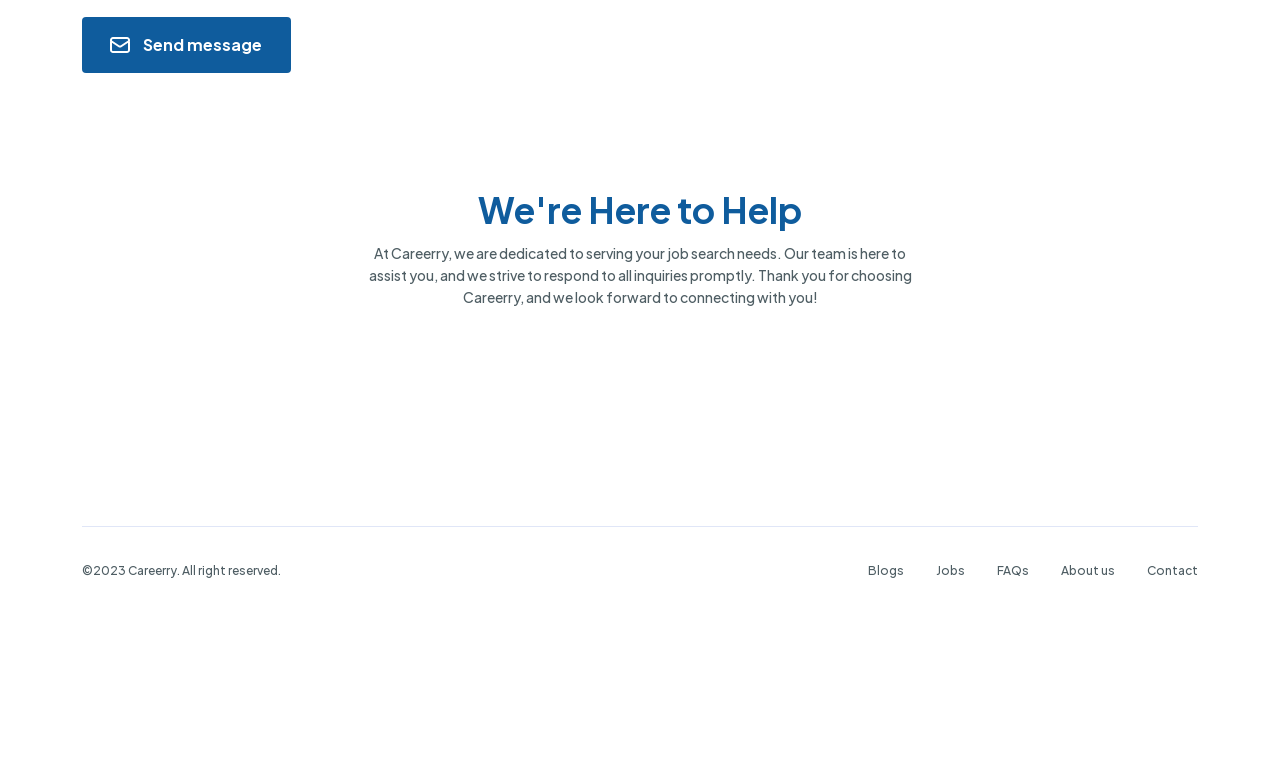From the screenshot, find the bounding box of the UI element matching this description: "FAQs". Supply the bounding box coordinates in the form [left, top, right, bottom], each a float between 0 and 1.

[0.779, 0.736, 0.804, 0.756]